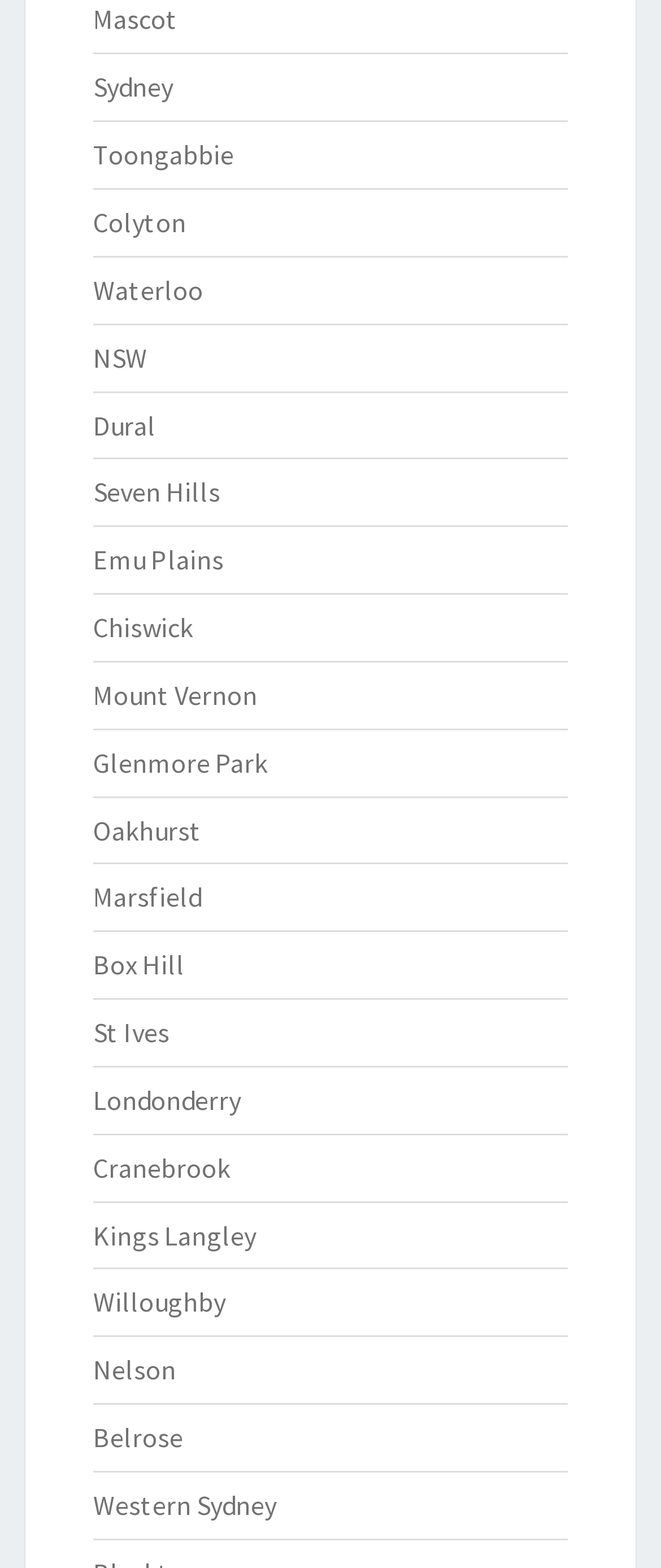Identify the bounding box coordinates for the region of the element that should be clicked to carry out the instruction: "visit Mascot". The bounding box coordinates should be four float numbers between 0 and 1, i.e., [left, top, right, bottom].

[0.141, 0.002, 0.269, 0.023]